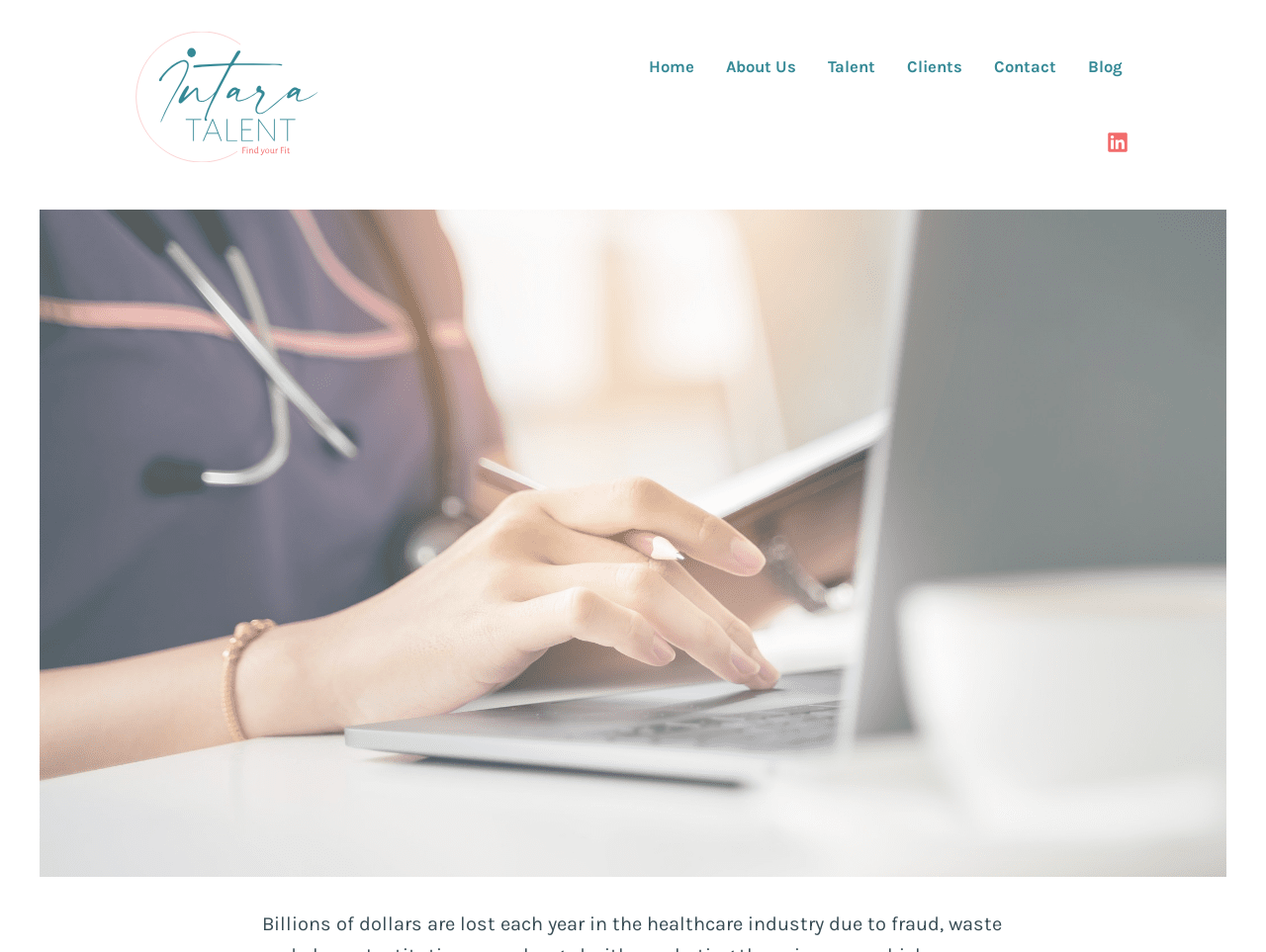Please reply to the following question using a single word or phrase: 
What is the brand name of the company?

Intara Talent Solutions